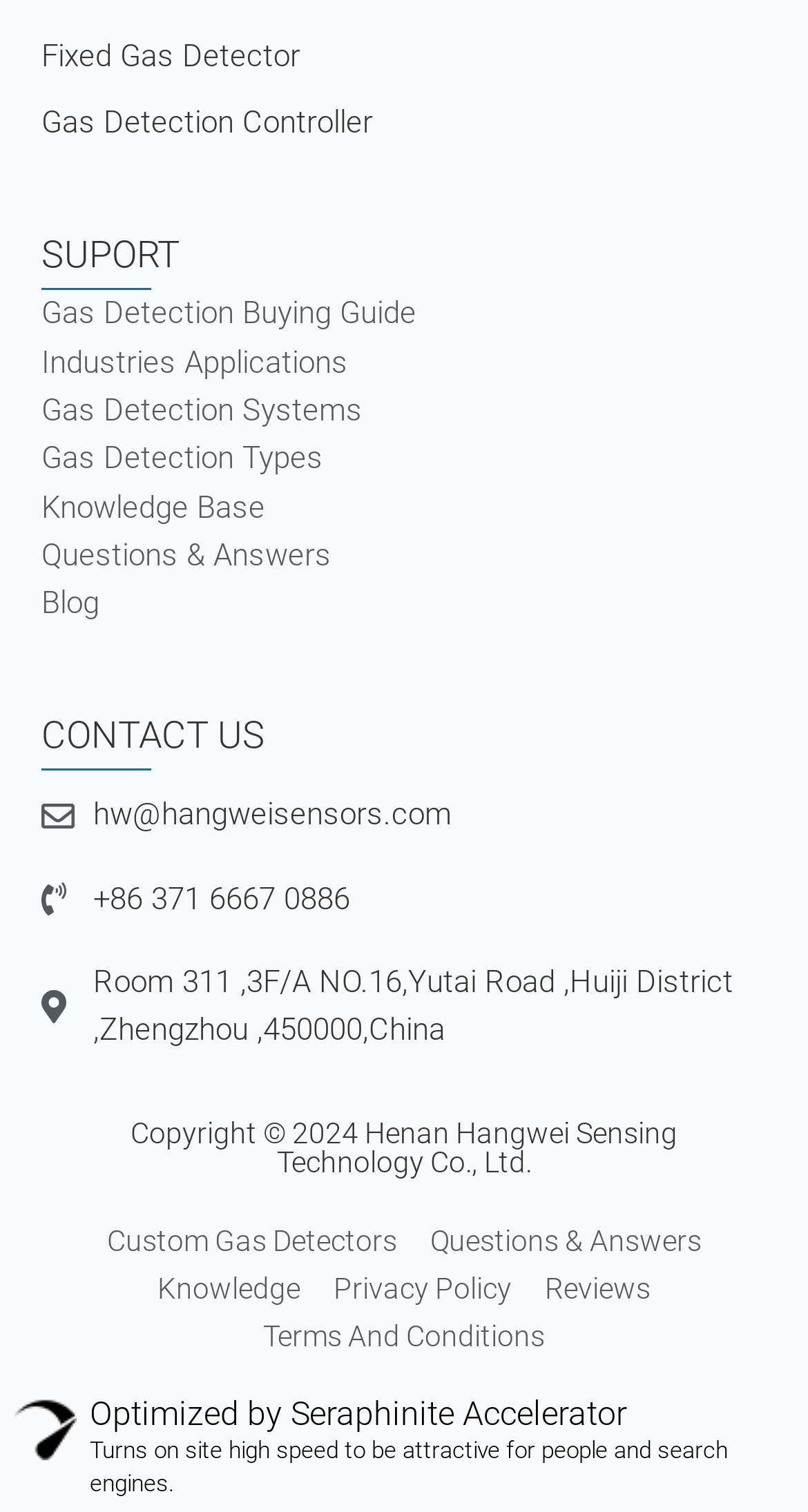Identify the bounding box coordinates for the UI element described as follows: "Fixed Gas Detector". Ensure the coordinates are four float numbers between 0 and 1, formatted as [left, top, right, bottom].

[0.051, 0.022, 0.949, 0.054]